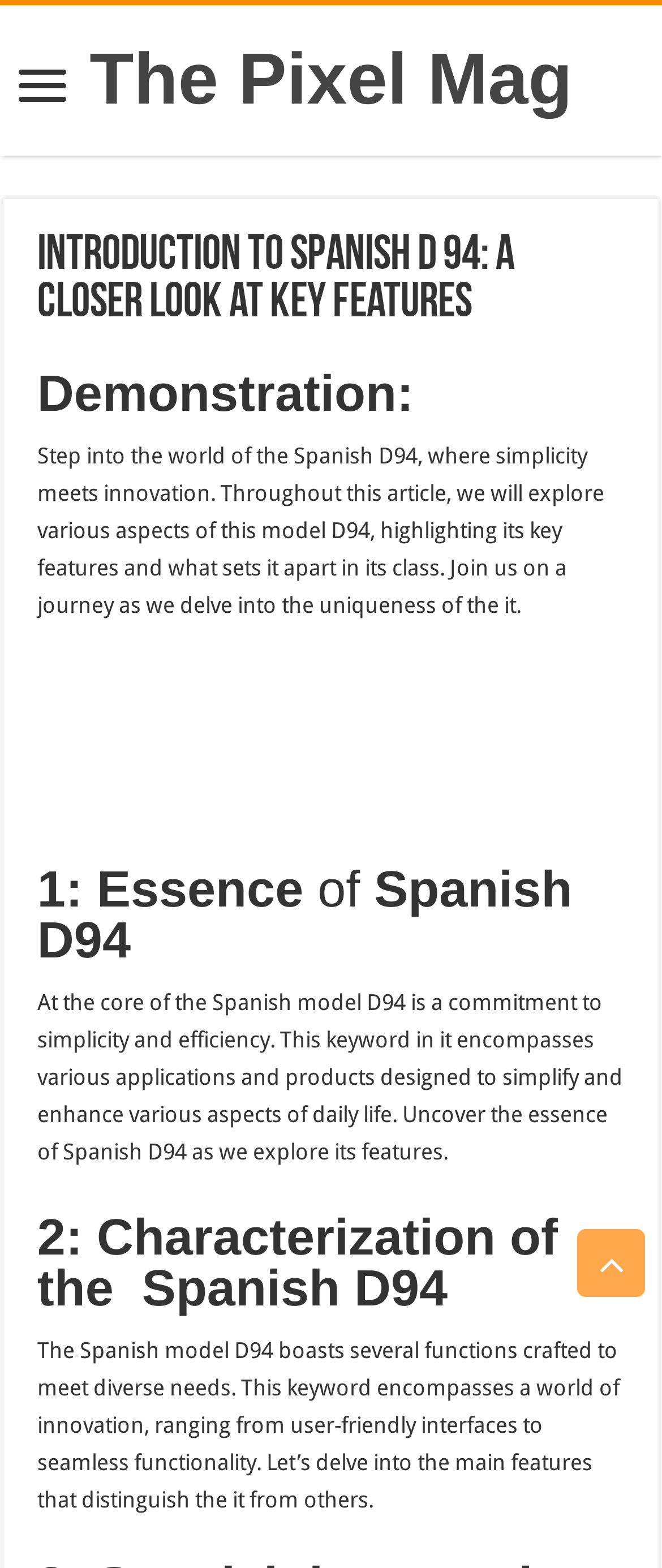Give a detailed account of the webpage, highlighting key information.

The webpage is about the Spanish D94, a product that embodies simplicity and innovation. At the top, there is a heading that reads "The Pixel Mag" and a link to it. Below this, there is a larger heading that introduces the Spanish D94, followed by a subheading that says "Demonstration". 

A block of text then explains that the article will explore the key features of the Spanish D94, highlighting its uniqueness and what sets it apart. This text is positioned above an iframe, which is likely a video or interactive element. 

Below the iframe, there are three sections, each with a heading and a block of text. The first section is about the essence of the Spanish D94, explaining how it is committed to simplicity and efficiency. The second section characterizes the Spanish D94, describing its various functions and innovative features. The third section is not explicitly titled but continues to discuss the product's features. 

At the bottom right of the page, there is a "Scroll To Top" button, allowing users to easily navigate back to the top of the page.